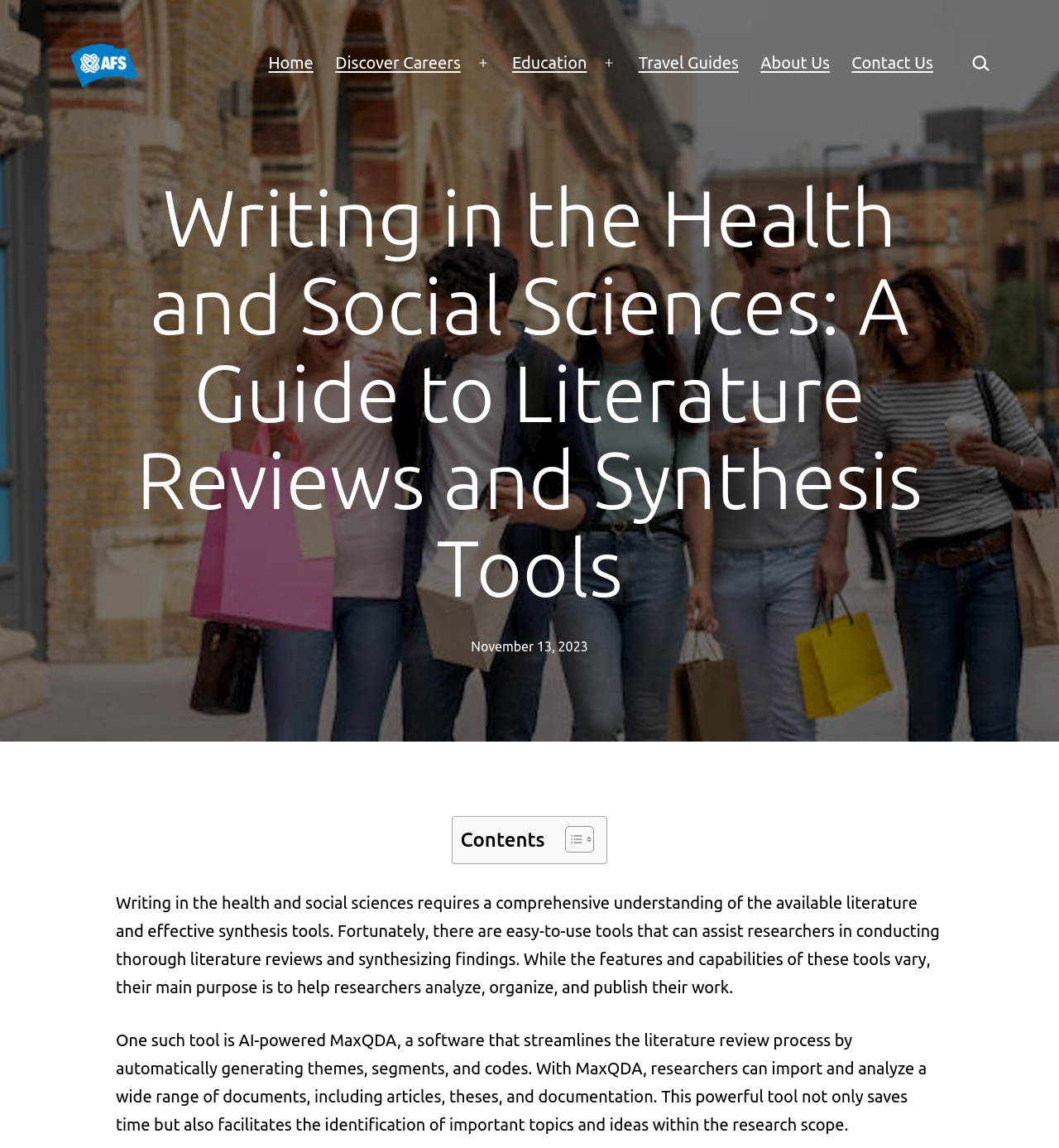Determine the bounding box coordinates (top-left x, top-left y, bottom-right x, bottom-right y) of the UI element described in the following text: AFS Programs

[0.062, 0.087, 0.13, 0.128]